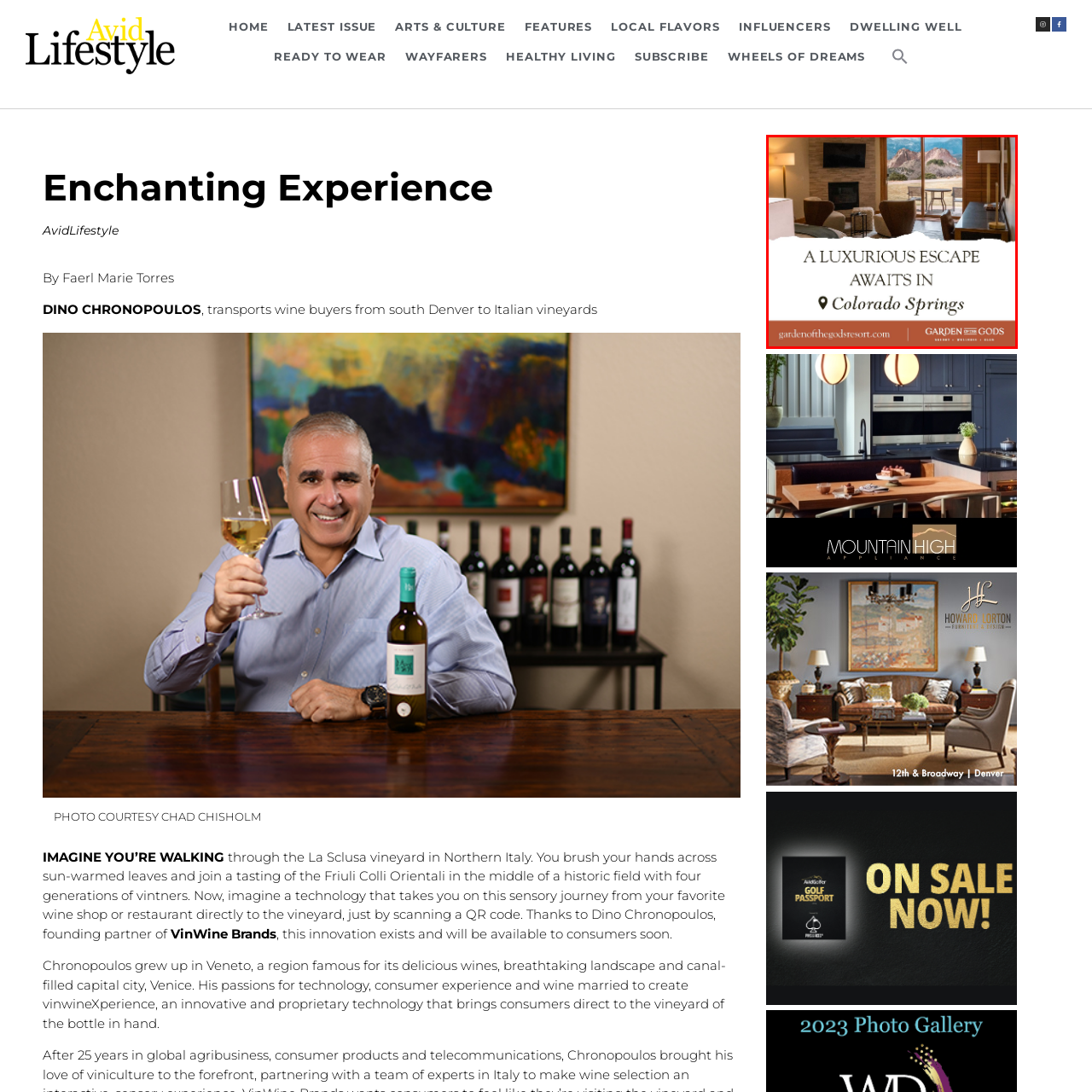What is the name of the resort?
Review the image marked by the red bounding box and deliver a detailed response to the question.

The caption explicitly mentions the name of the resort as 'Garden of the Gods Resort' which is located in Colorado Springs.